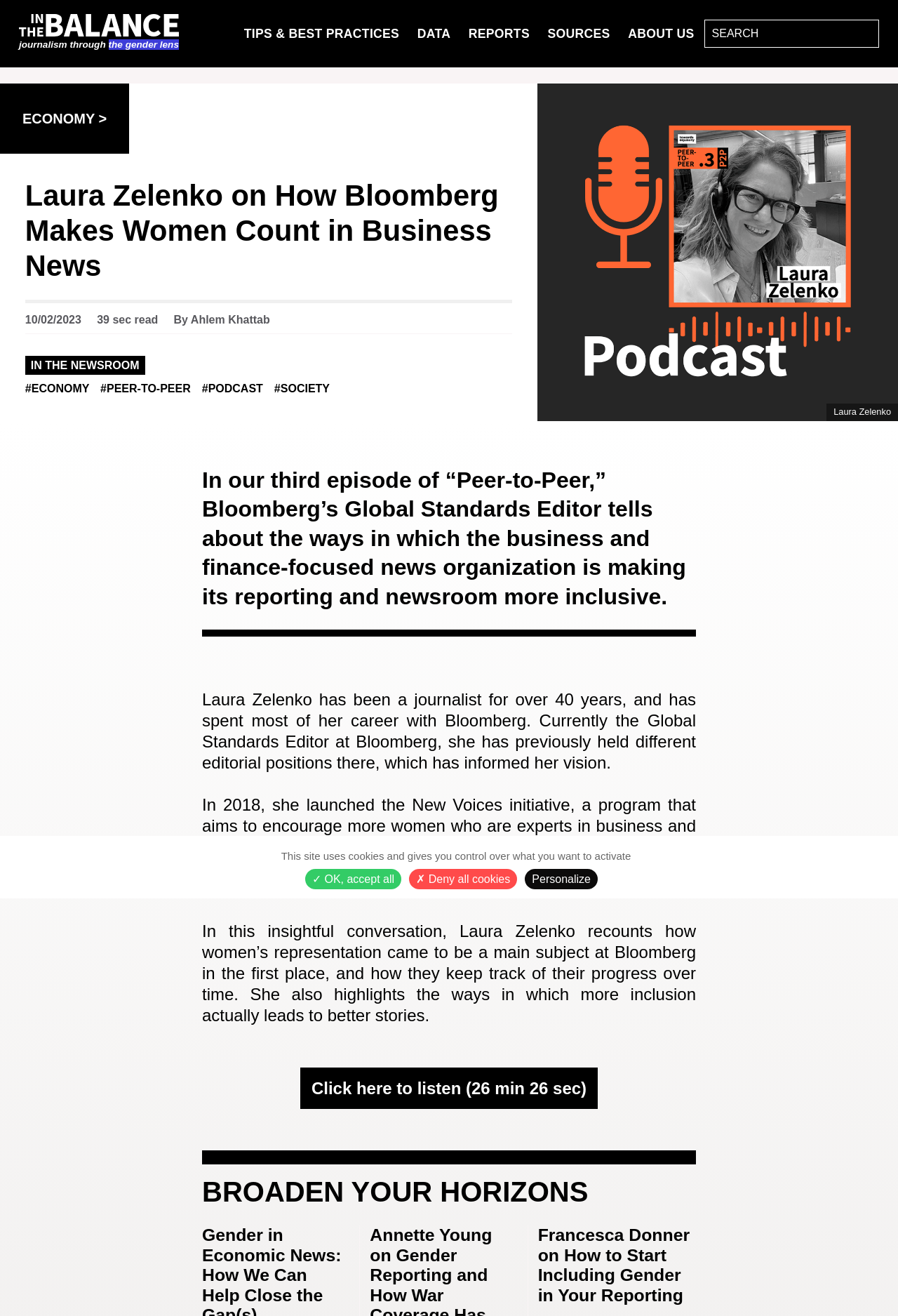Identify the bounding box coordinates of the HTML element based on this description: "journalism through the gender lens".

[0.021, 0.011, 0.199, 0.04]